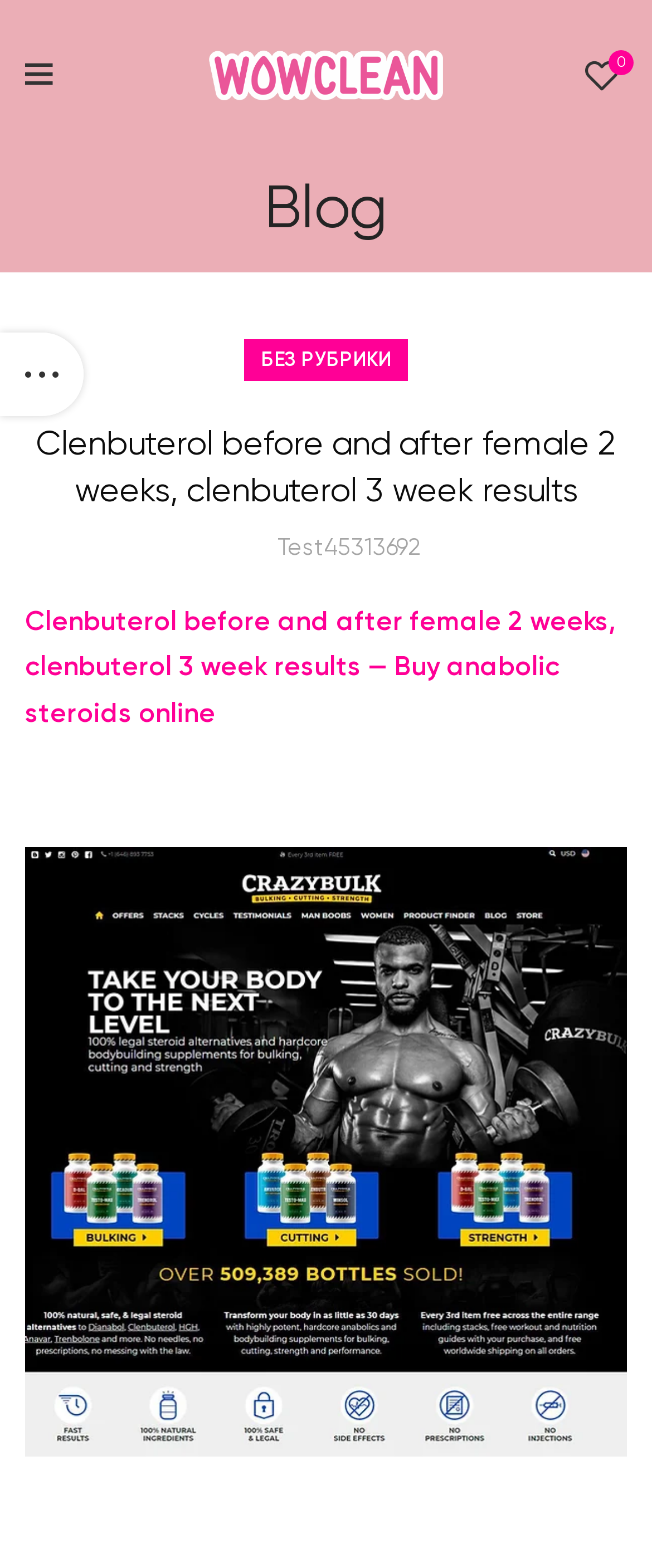Please specify the bounding box coordinates of the clickable section necessary to execute the following command: "Click on WOWclean logo".

[0.321, 0.027, 0.679, 0.069]